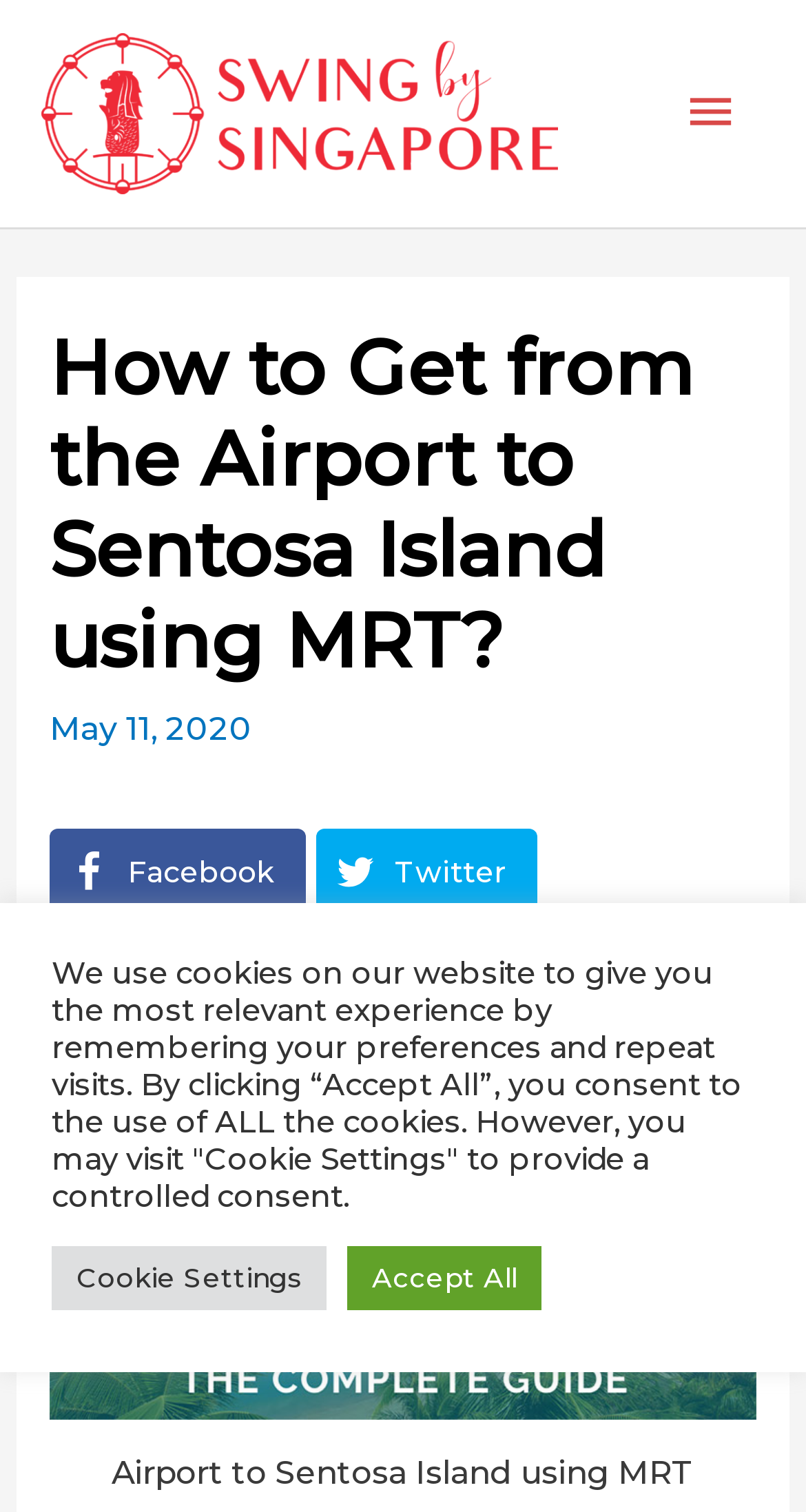Could you highlight the region that needs to be clicked to execute the instruction: "Open the Pinterest page"?

[0.061, 0.619, 0.374, 0.676]